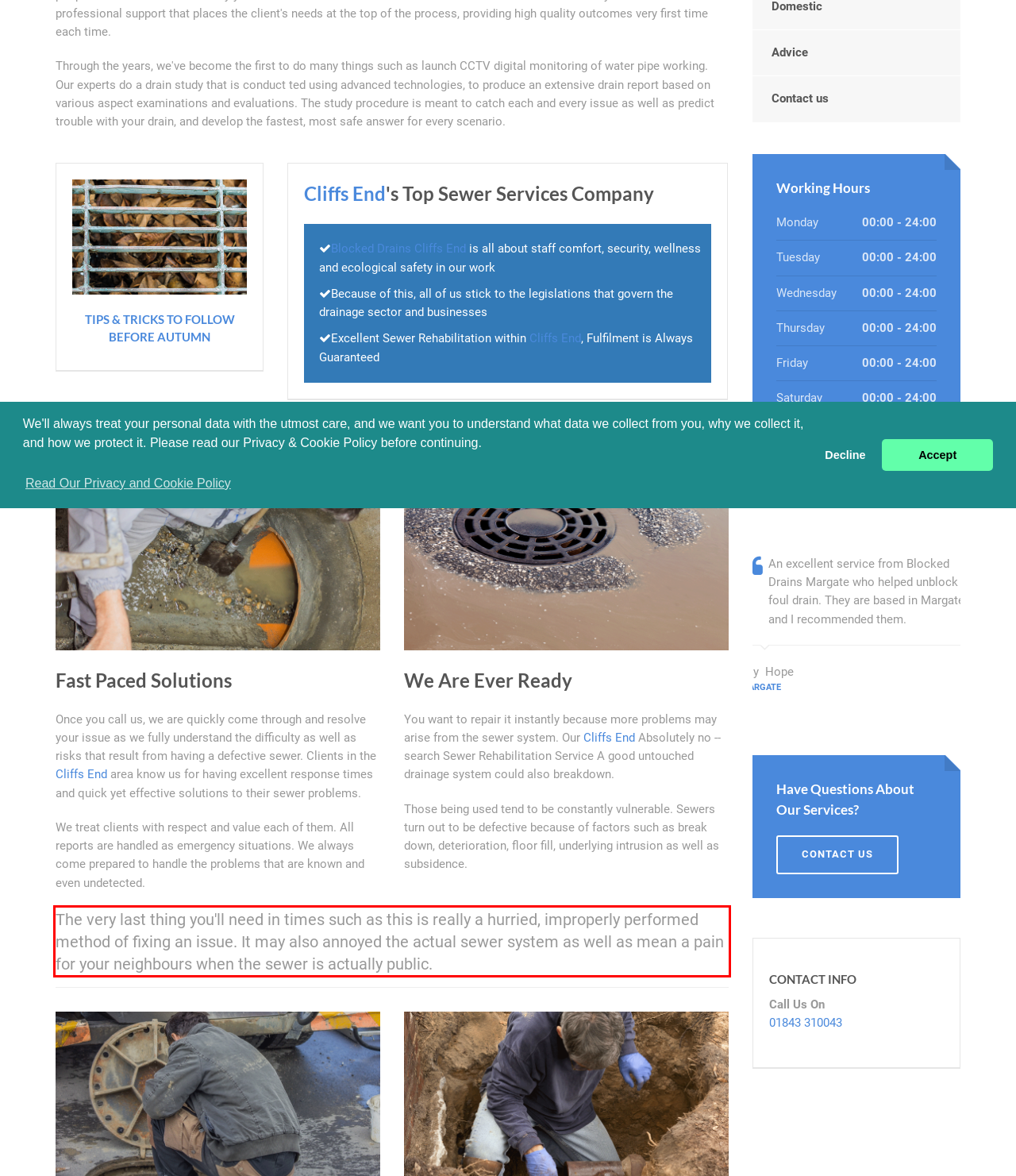Please recognize and transcribe the text located inside the red bounding box in the webpage image.

The very last thing you'll need in times such as this is really a hurried, improperly performed method of fixing an issue. It may also annoyed the actual sewer system as well as mean a pain for your neighbours when the sewer is actually public.